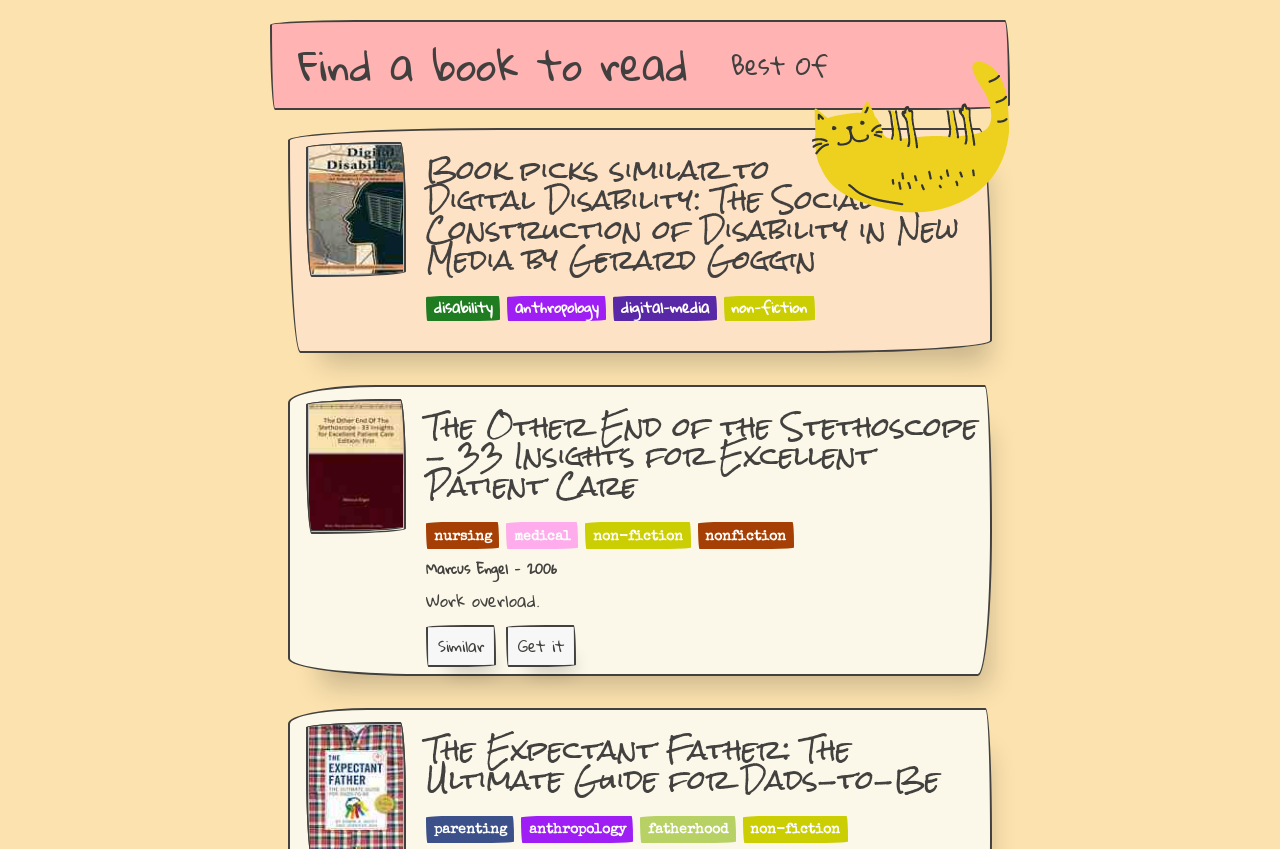What is the genre of the first book recommendation?
Using the visual information, respond with a single word or phrase.

non-fiction